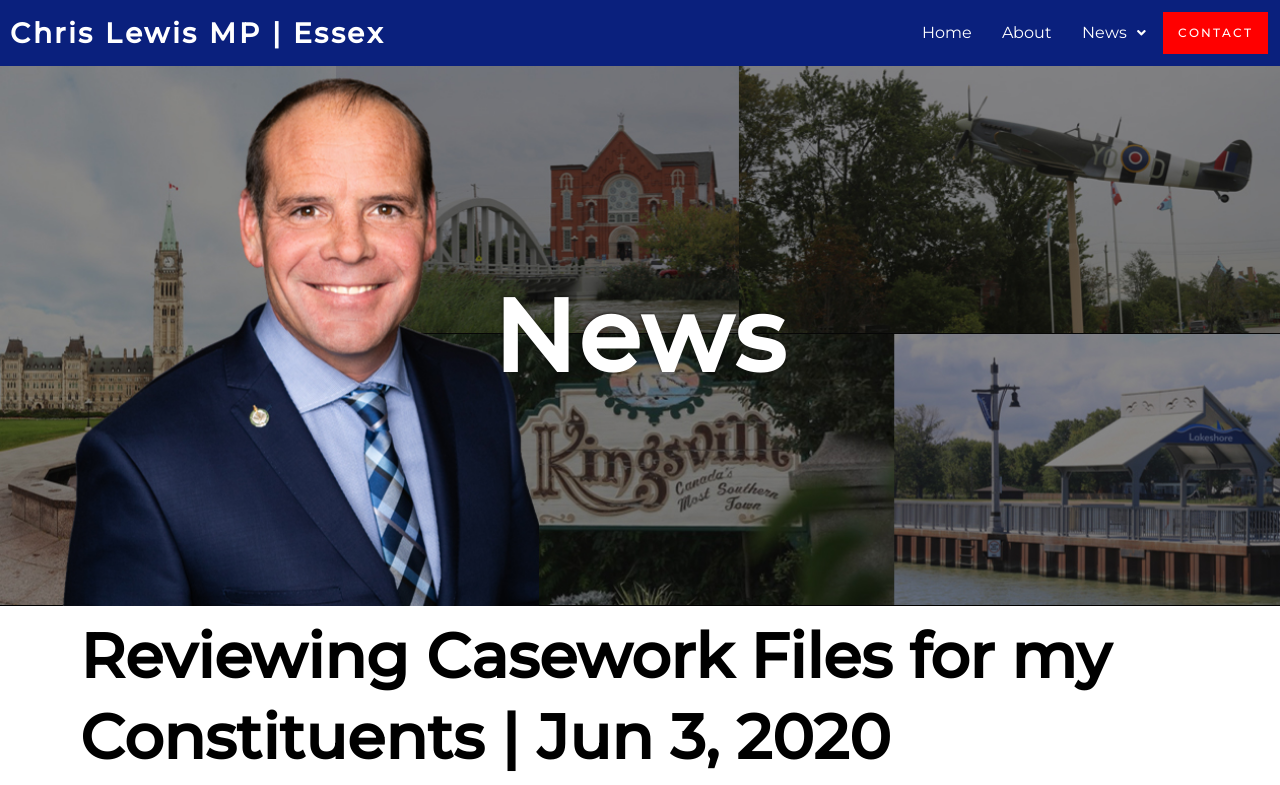What is the category of the webpage? Refer to the image and provide a one-word or short phrase answer.

News